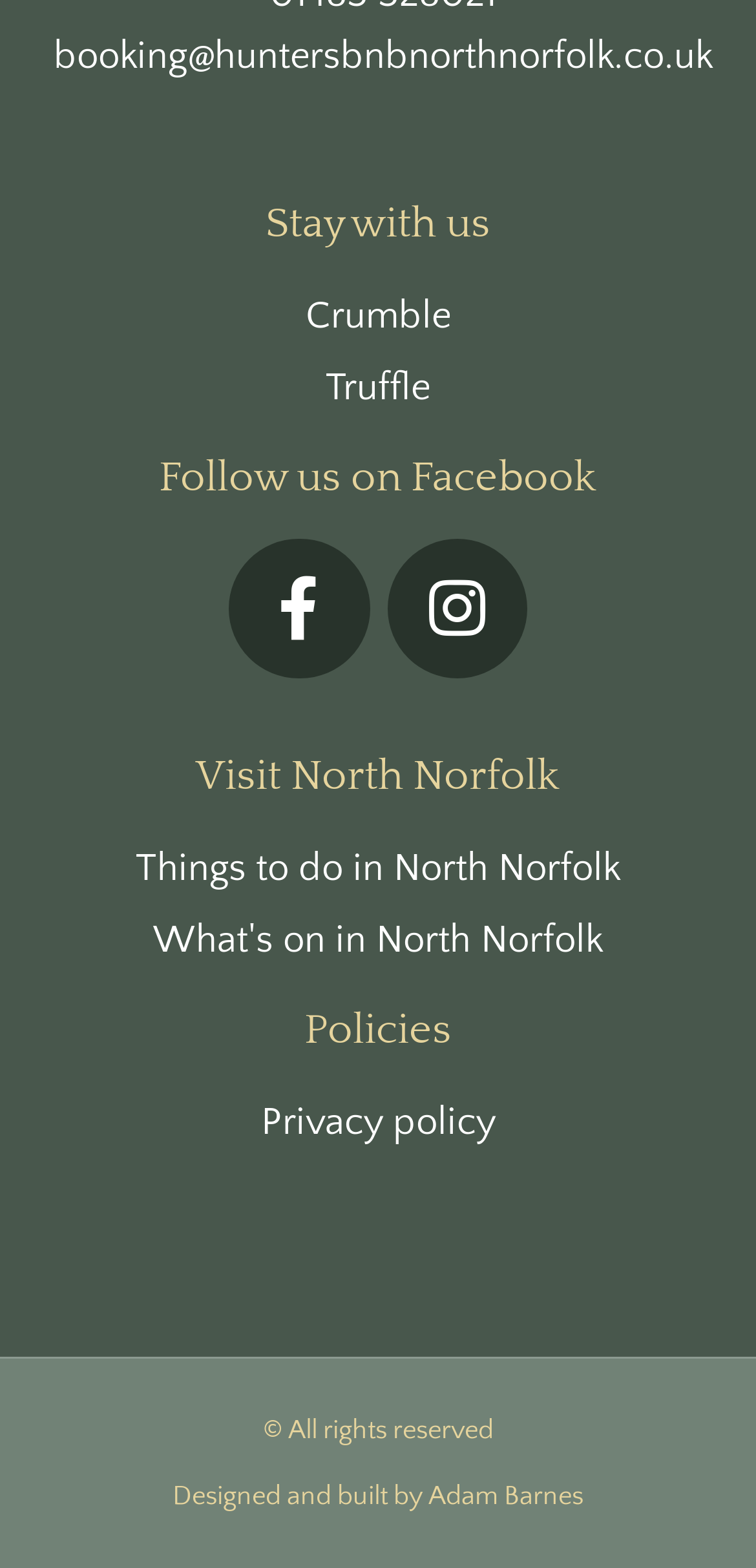Please identify the bounding box coordinates of the area that needs to be clicked to fulfill the following instruction: "View privacy policy."

[0.345, 0.696, 0.655, 0.736]